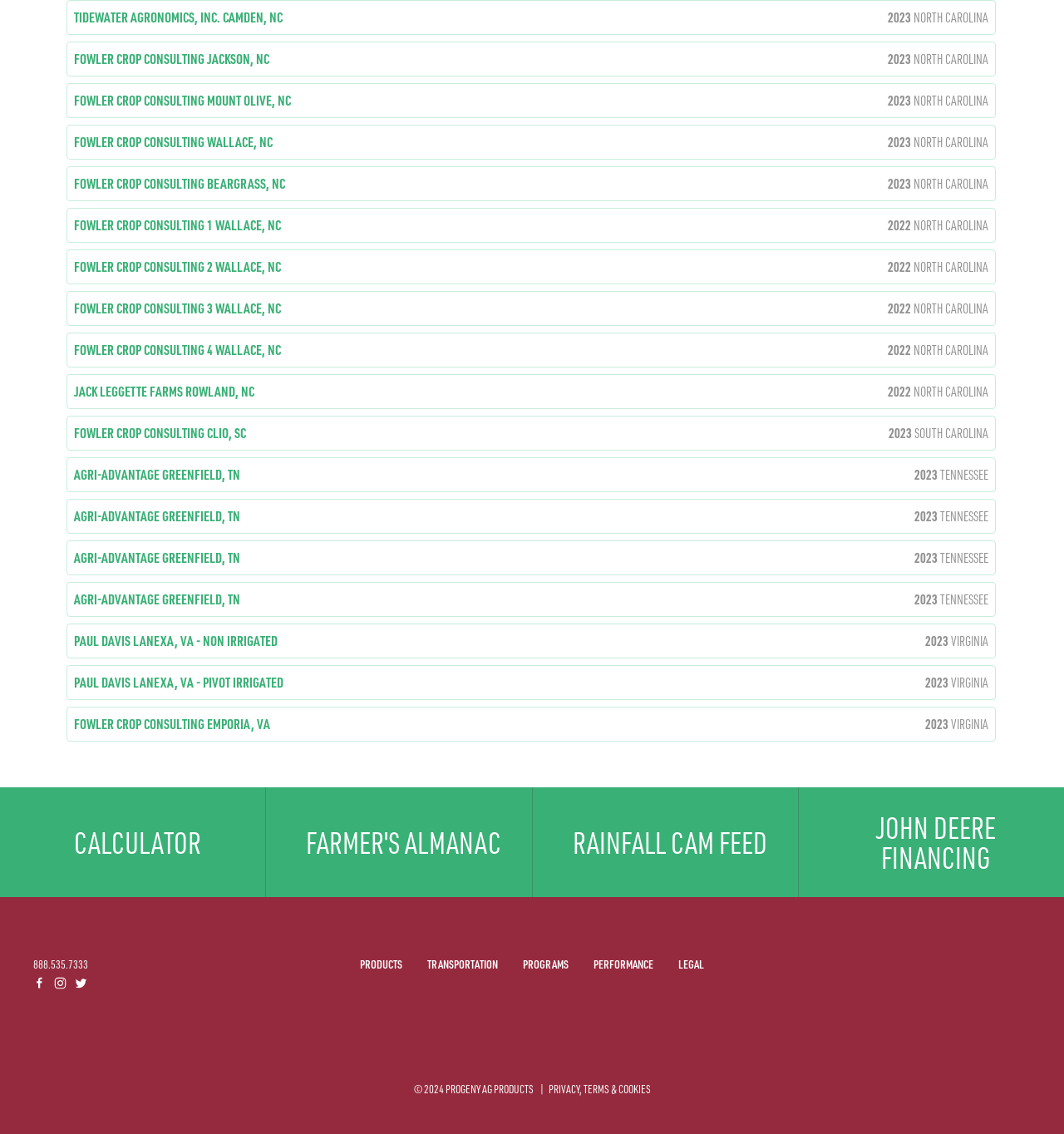Can you provide the bounding box coordinates for the element that should be clicked to implement the instruction: "Check Water Levels"?

[0.25, 0.694, 0.5, 0.791]